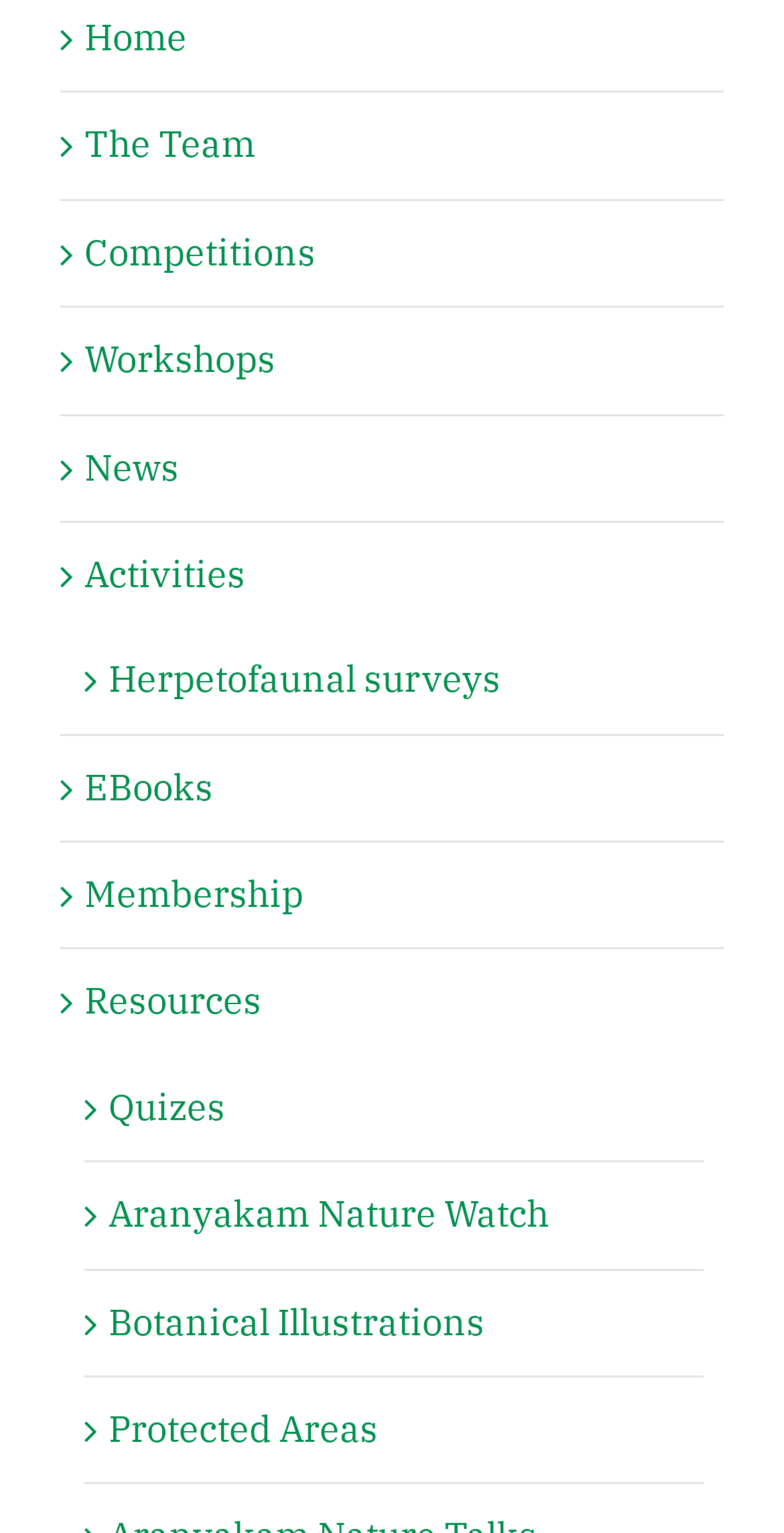What is the topic of the last link? Based on the screenshot, please respond with a single word or phrase.

Protected Areas